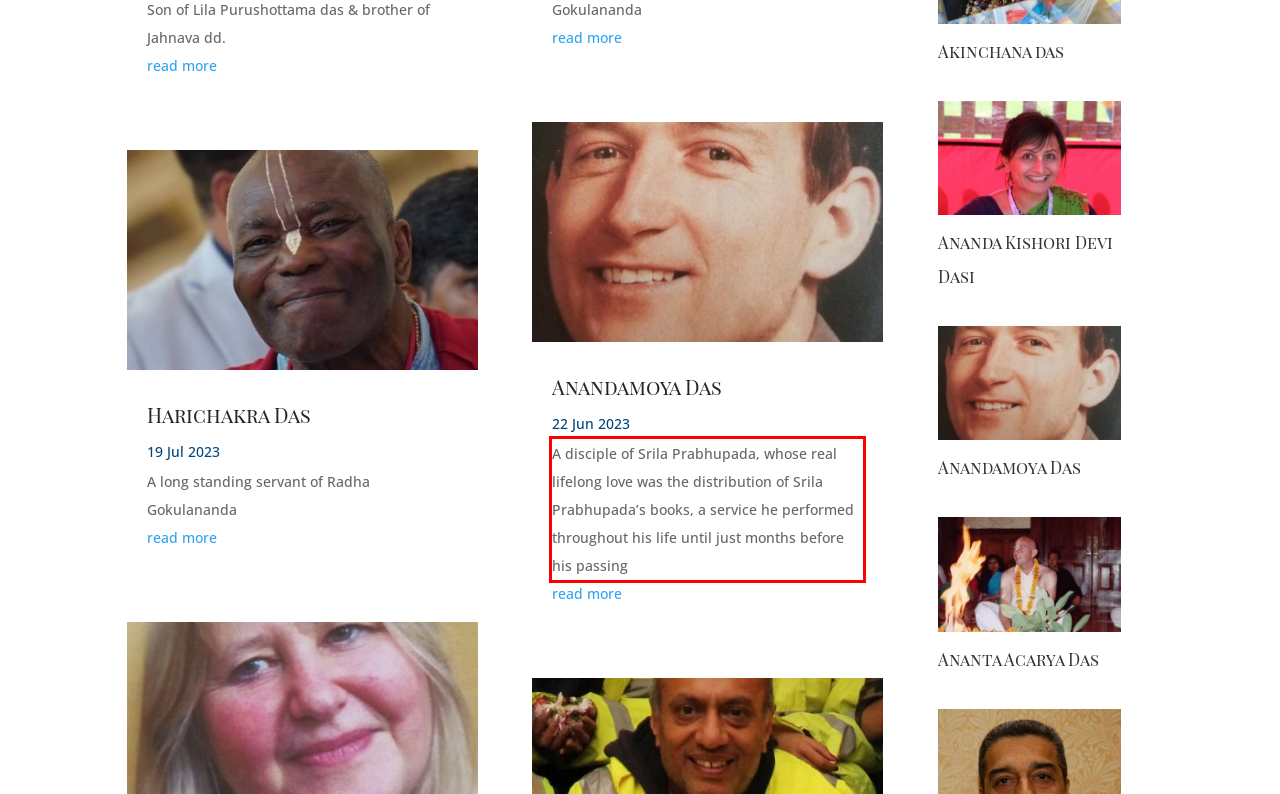Examine the screenshot of the webpage, locate the red bounding box, and perform OCR to extract the text contained within it.

A disciple of Srila Prabhupada, whose real lifelong love was the distribution of Srila Prabhupada’s books, a service he performed throughout his life until just months before his passing